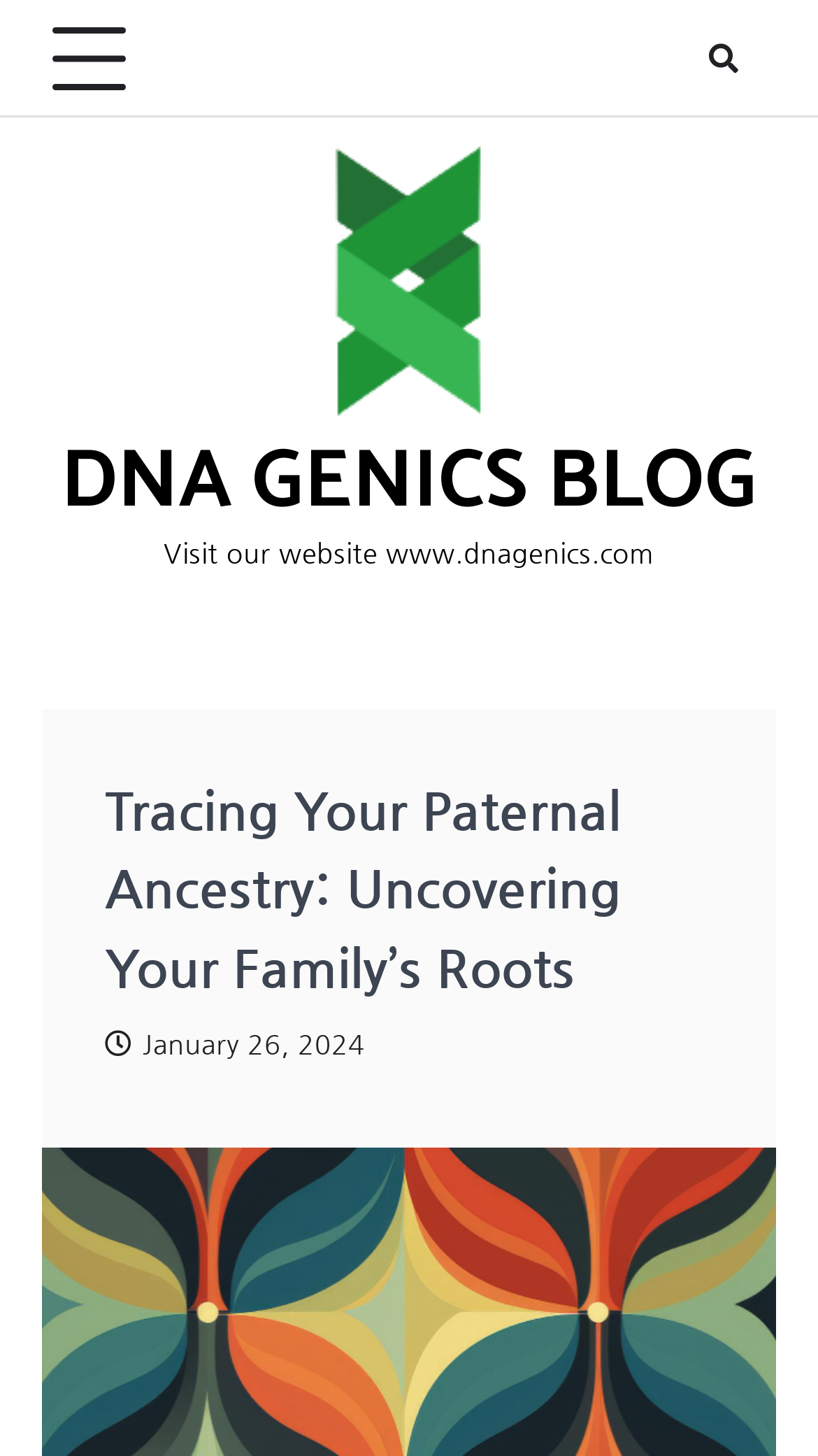Provide an in-depth caption for the webpage.

The webpage is about exploring ancestral heritage, specifically tracing paternal ancestry. At the top left, there is a button with no text. To the right of the button, there is a link with a font awesome icon. Below these elements, there is a link with the text "DNA GENICS BLOG" accompanied by an image with the same text. This link is positioned near the top center of the page.

On the top right, there is another link with the text "DNA GENICS BLOG". Below this link, there is a static text "Visit our website www.dnagenics.com" which is centered horizontally.

The main content of the page is a header section that spans across the page, containing a heading "Tracing Your Paternal Ancestry: Uncovering Your Family’s Roots". Below the heading, there is a link with a font awesome icon and the text "January 26, 2024", which indicates the date of the article.